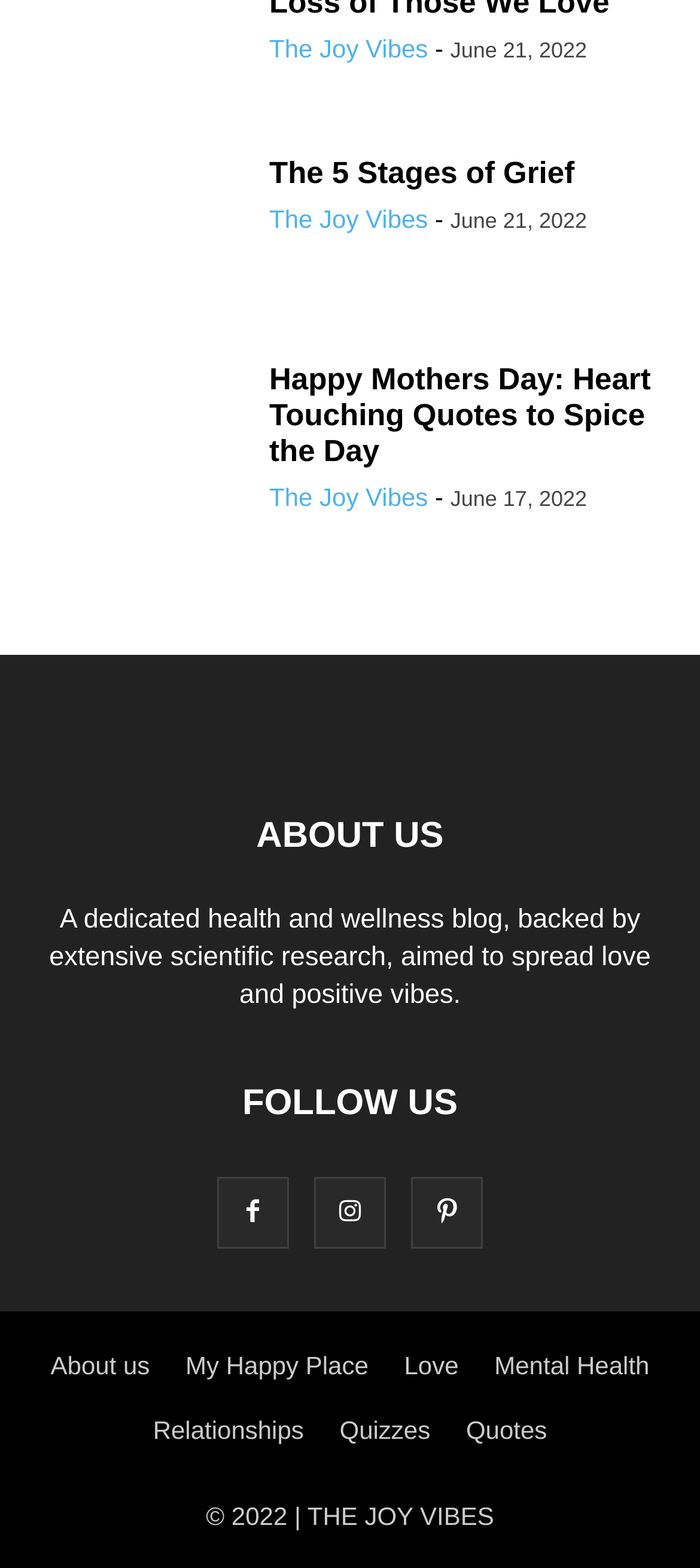Specify the bounding box coordinates of the area that needs to be clicked to achieve the following instruction: "Follow on social media".

[0.31, 0.764, 0.412, 0.784]